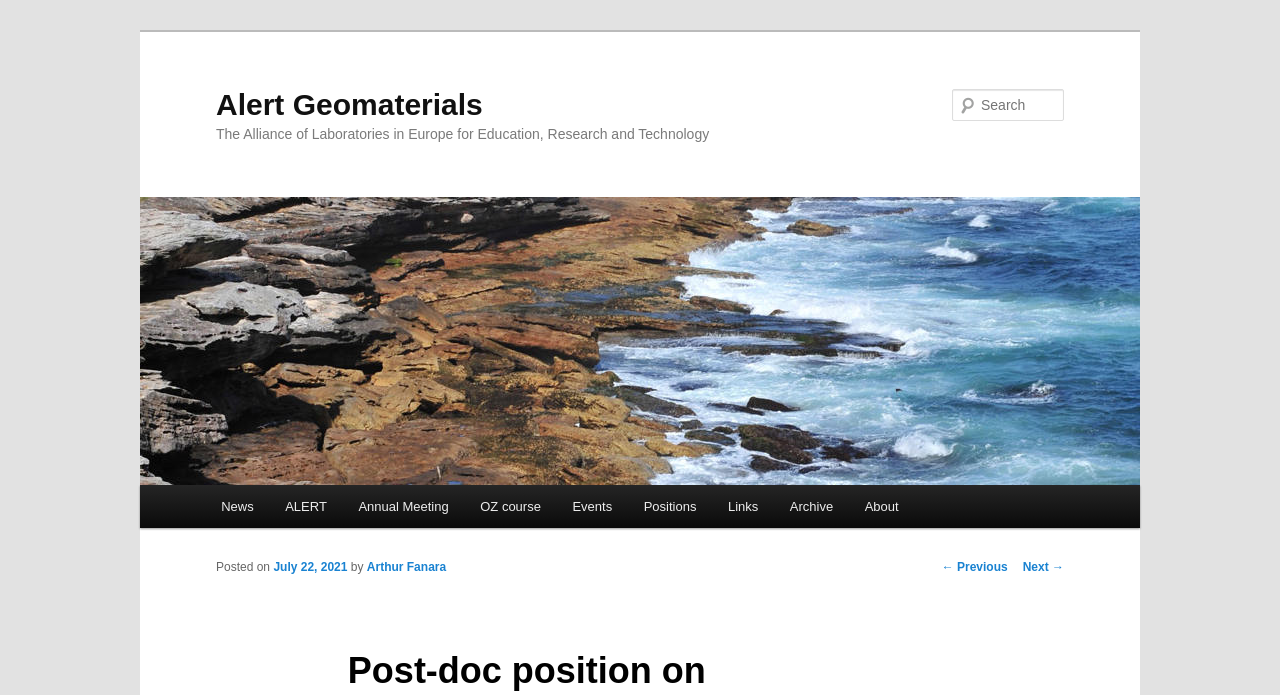Provide the bounding box coordinates of the UI element that matches the description: "name="s" placeholder="Search …" title="Search for:"".

None